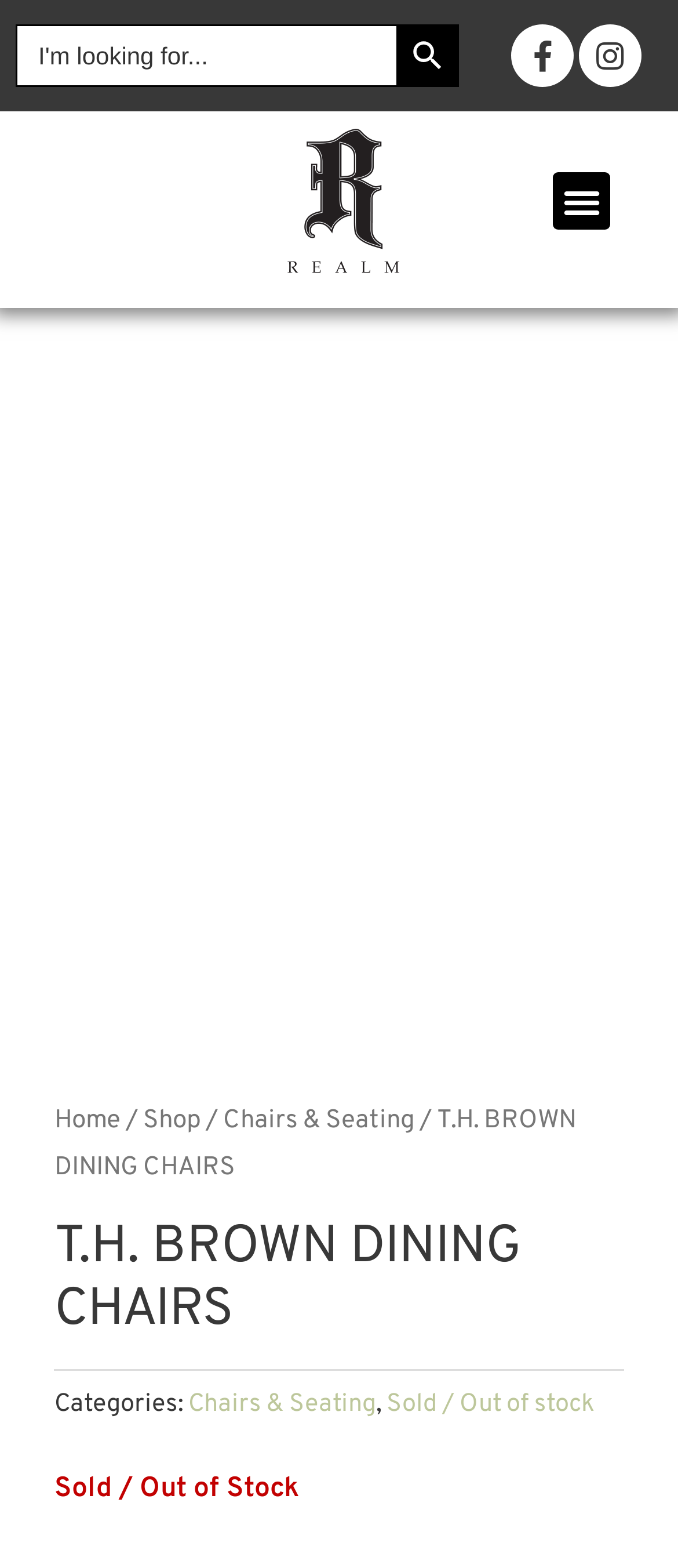Determine the bounding box coordinates of the clickable area required to perform the following instruction: "Search for something". The coordinates should be represented as four float numbers between 0 and 1: [left, top, right, bottom].

[0.023, 0.016, 0.677, 0.055]